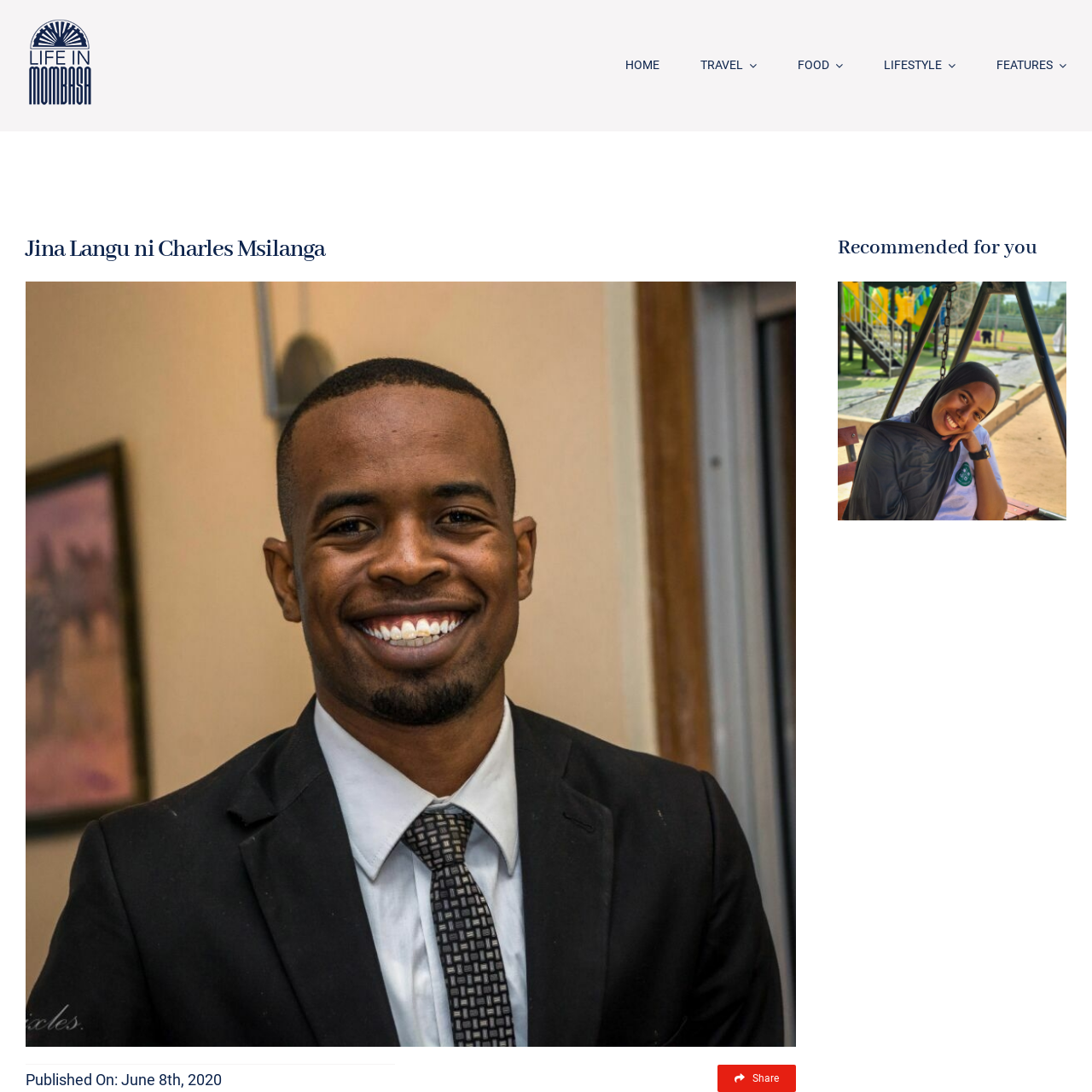Please examine the section highlighted with a blue border and provide a thorough response to the following question based on the visual information: 
What type of content does the webpage feature?

The webpage features articles and stories about travel, food, and lifestyle in Mombasa, as stated in the caption, which suggests that the content is informative and narrative in nature.